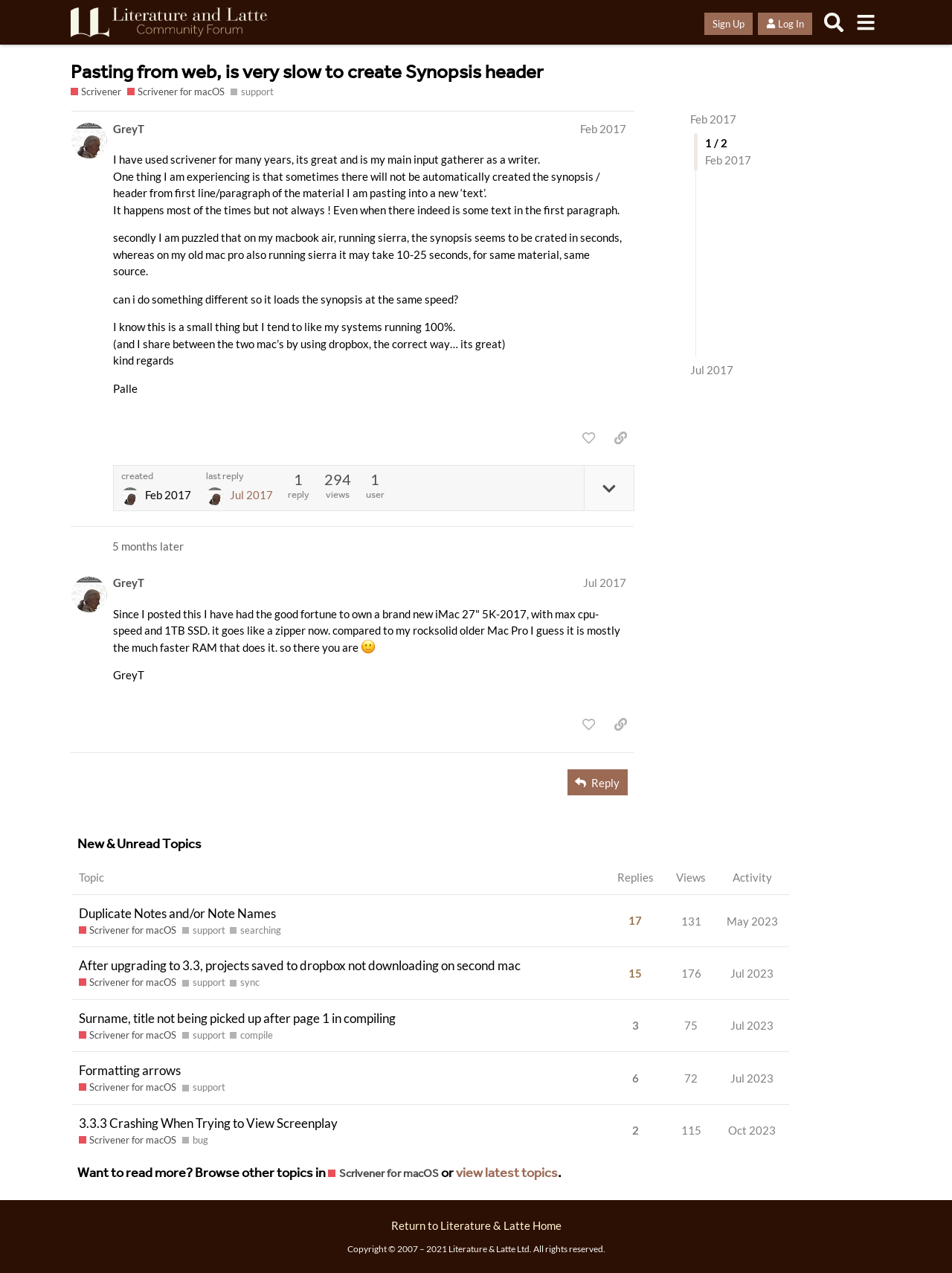Please provide a detailed answer to the question below by examining the image:
How many views does the first post have?

The number of views of the first post can be found below the post, where it says '294 views'.